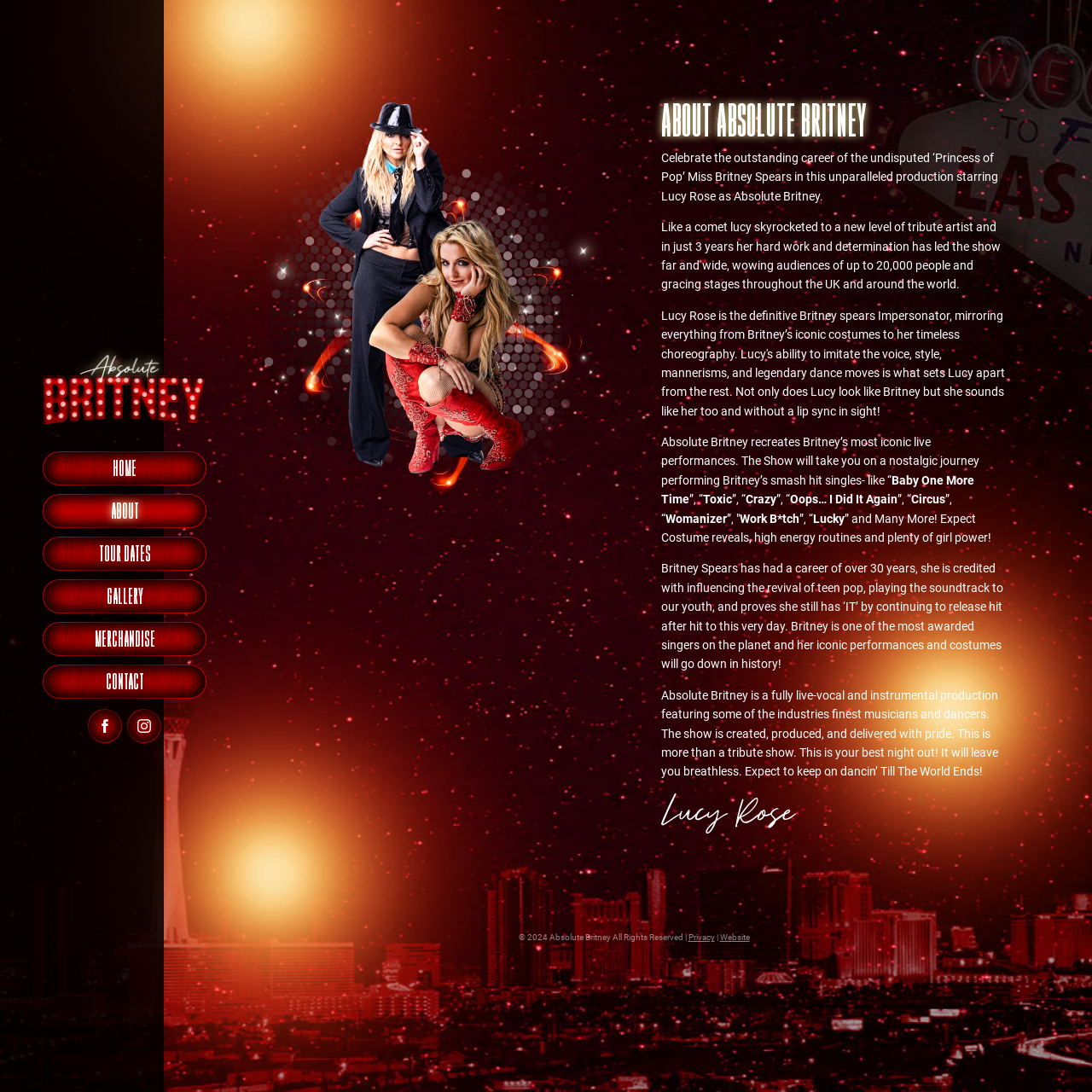What is the name of the production company?
Provide a concise answer using a single word or phrase based on the image.

Absolute Britney